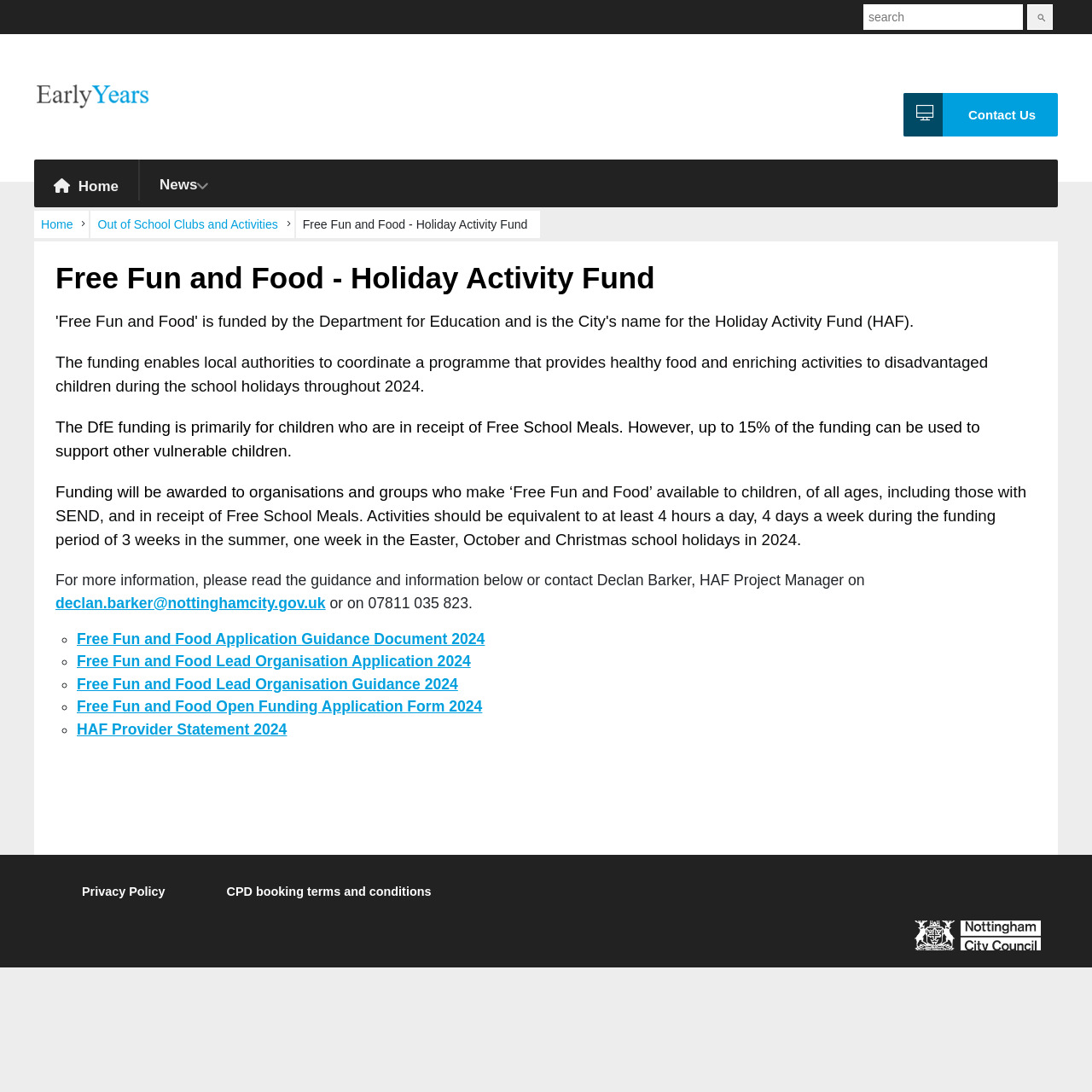What type of documents are available for download?
Using the image, give a concise answer in the form of a single word or short phrase.

Guidance and application documents